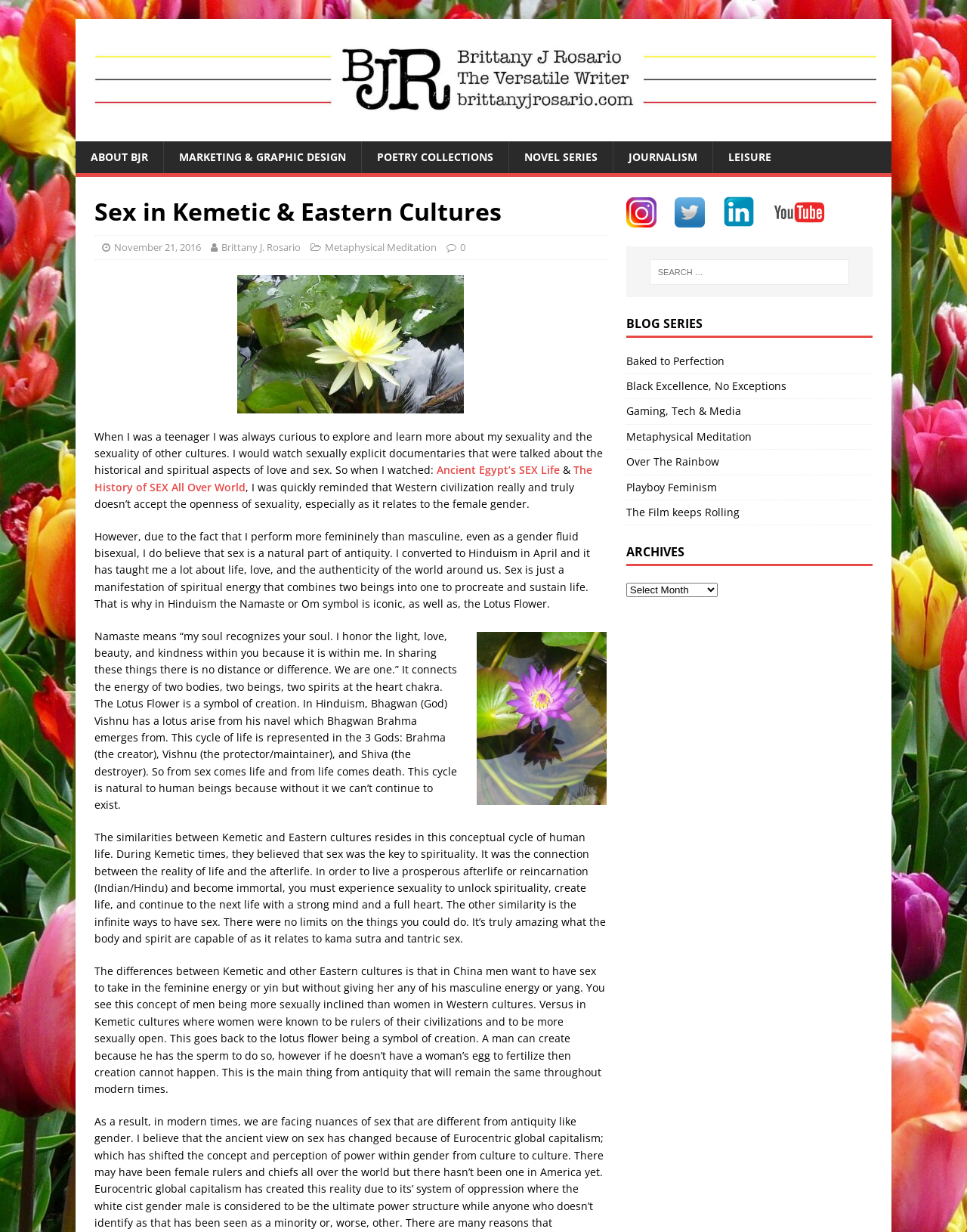Consider the image and give a detailed and elaborate answer to the question: 
How many social media links are listed?

The number of social media links can be found by looking at the section located on the right side of the webpage, below the 'BLOG SERIES' section. There are 4 social media links listed, each represented by an image and a link.